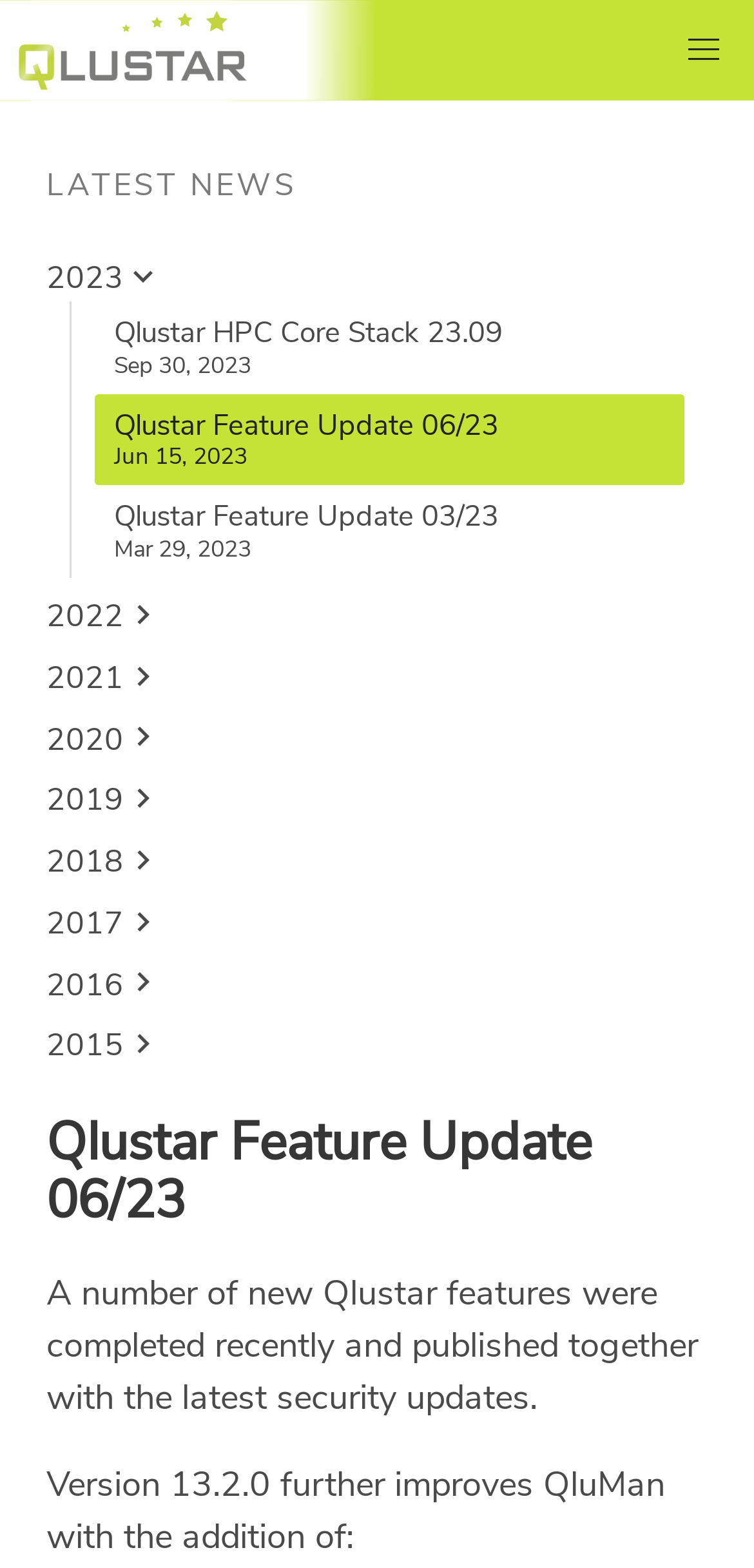What section is the webpage categorized under?
Utilize the image to construct a detailed and well-explained answer.

I found the answer by looking at the static text element that says 'LATEST NEWS', which suggests that the webpage is categorized under the latest news section.